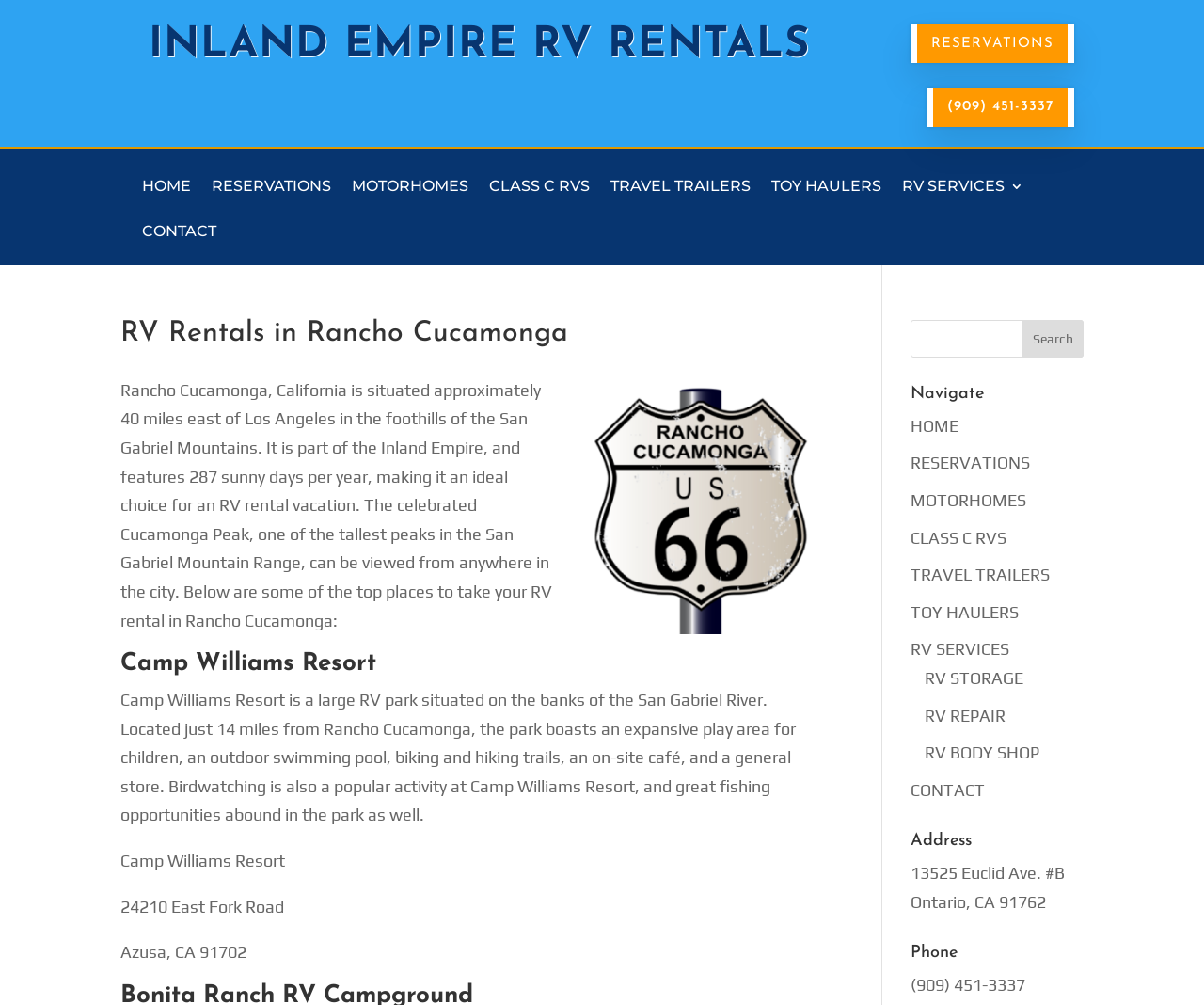Identify the bounding box coordinates for the region of the element that should be clicked to carry out the instruction: "Click the 'CONTACT' link". The bounding box coordinates should be four float numbers between 0 and 1, i.e., [left, top, right, bottom].

[0.118, 0.224, 0.18, 0.264]